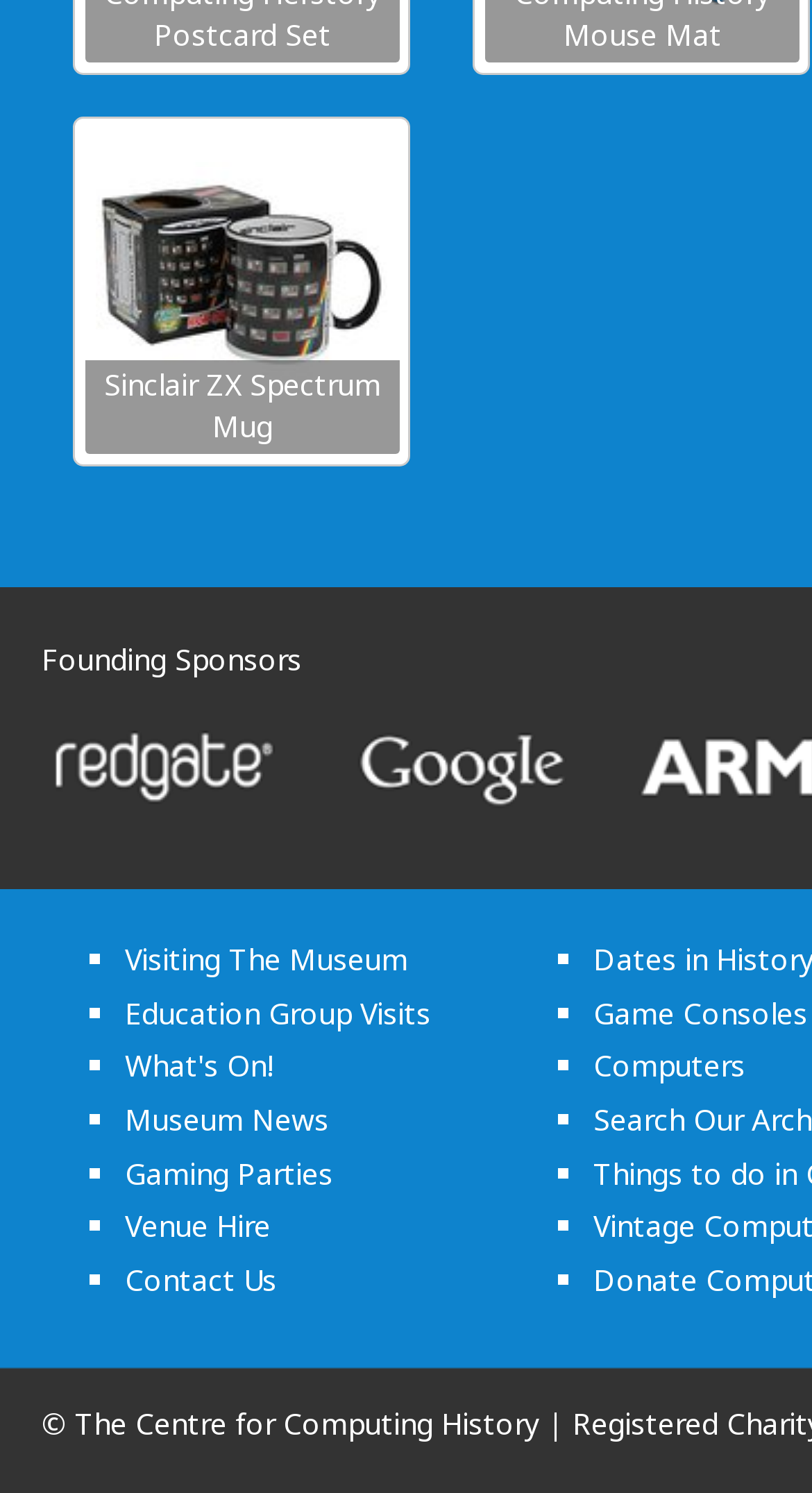Use a single word or phrase to answer the question: 
What is the last item in the list of links?

Contact Us